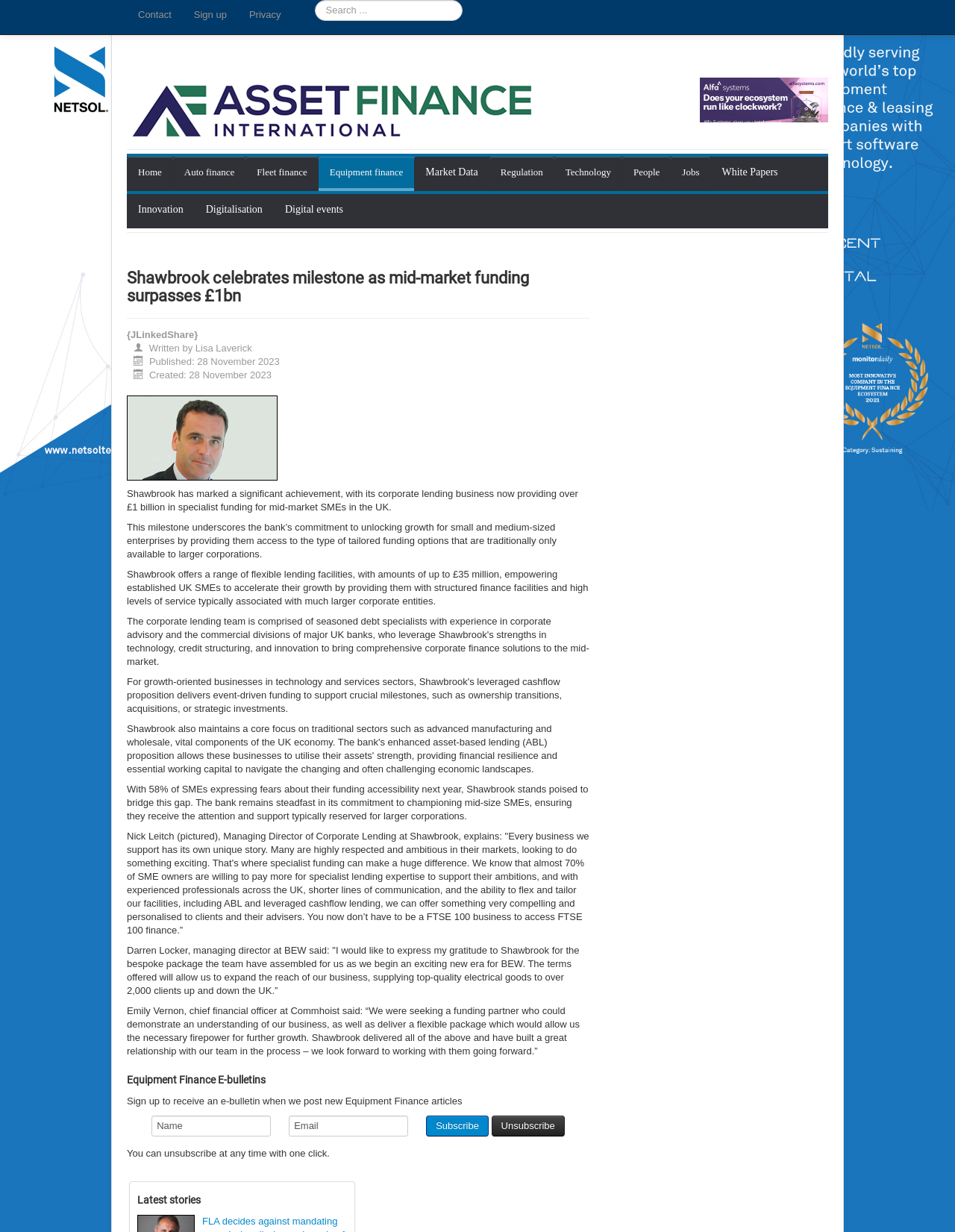Determine the bounding box coordinates of the clickable region to carry out the instruction: "Sign up for an account".

[0.191, 0.0, 0.249, 0.024]